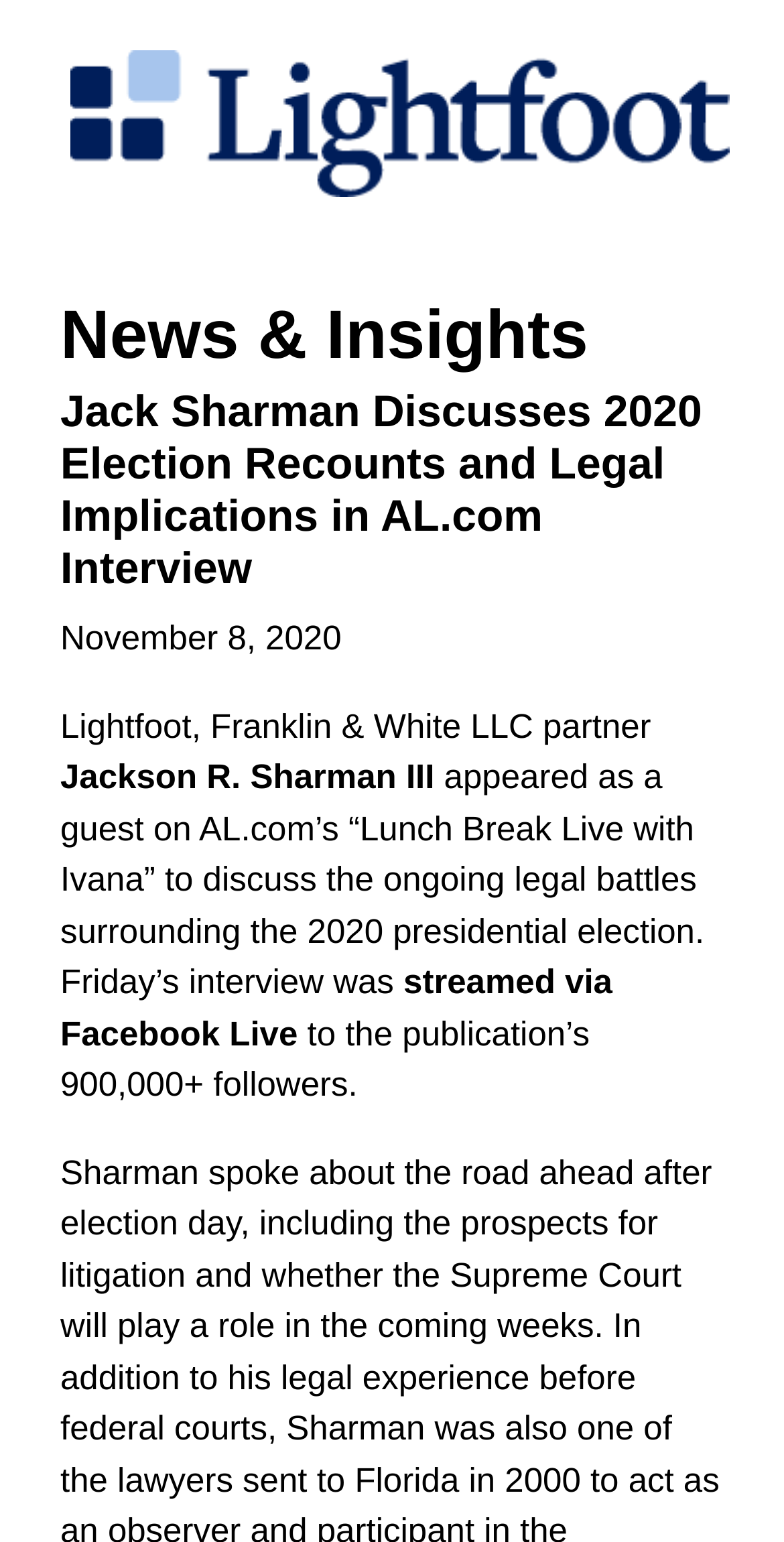Give a concise answer using one word or a phrase to the following question:
What is the name of the show where Jackson R. Sharman III was a guest?

Lunch Break Live with Ivana